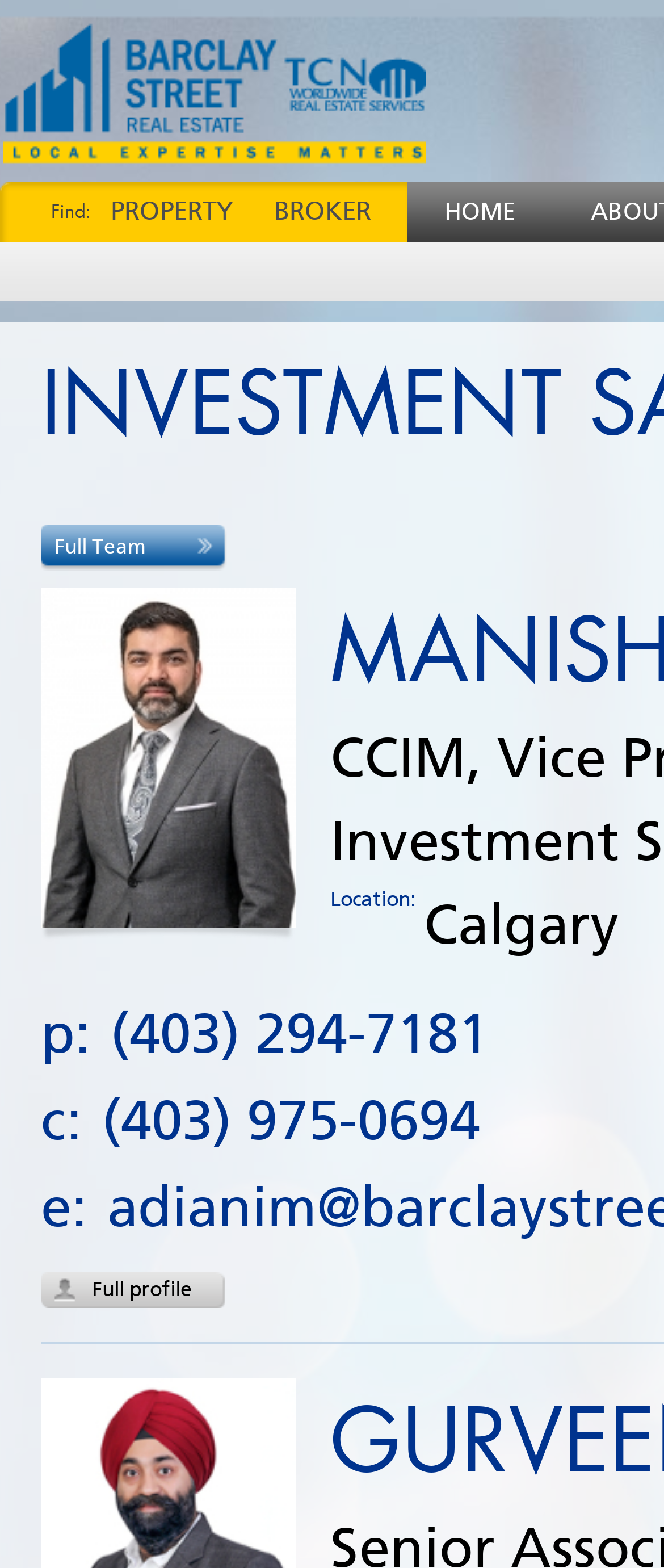Please locate the bounding box coordinates of the element's region that needs to be clicked to follow the instruction: "Go to home page". The bounding box coordinates should be provided as four float numbers between 0 and 1, i.e., [left, top, right, bottom].

[0.0, 0.0, 0.641, 0.116]